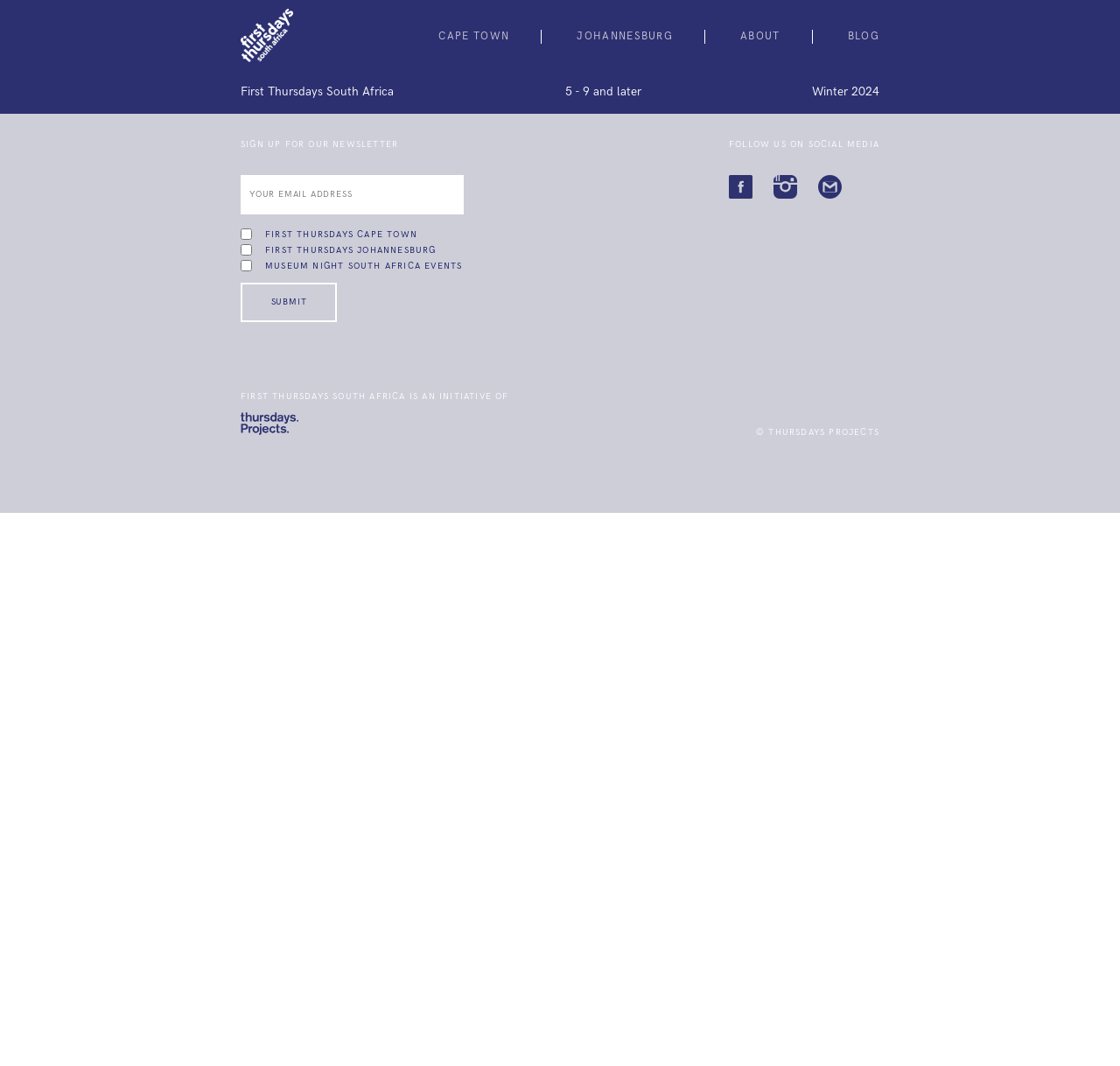Answer the question with a brief word or phrase:
What is the name of the initiative?

First Thursdays South Africa